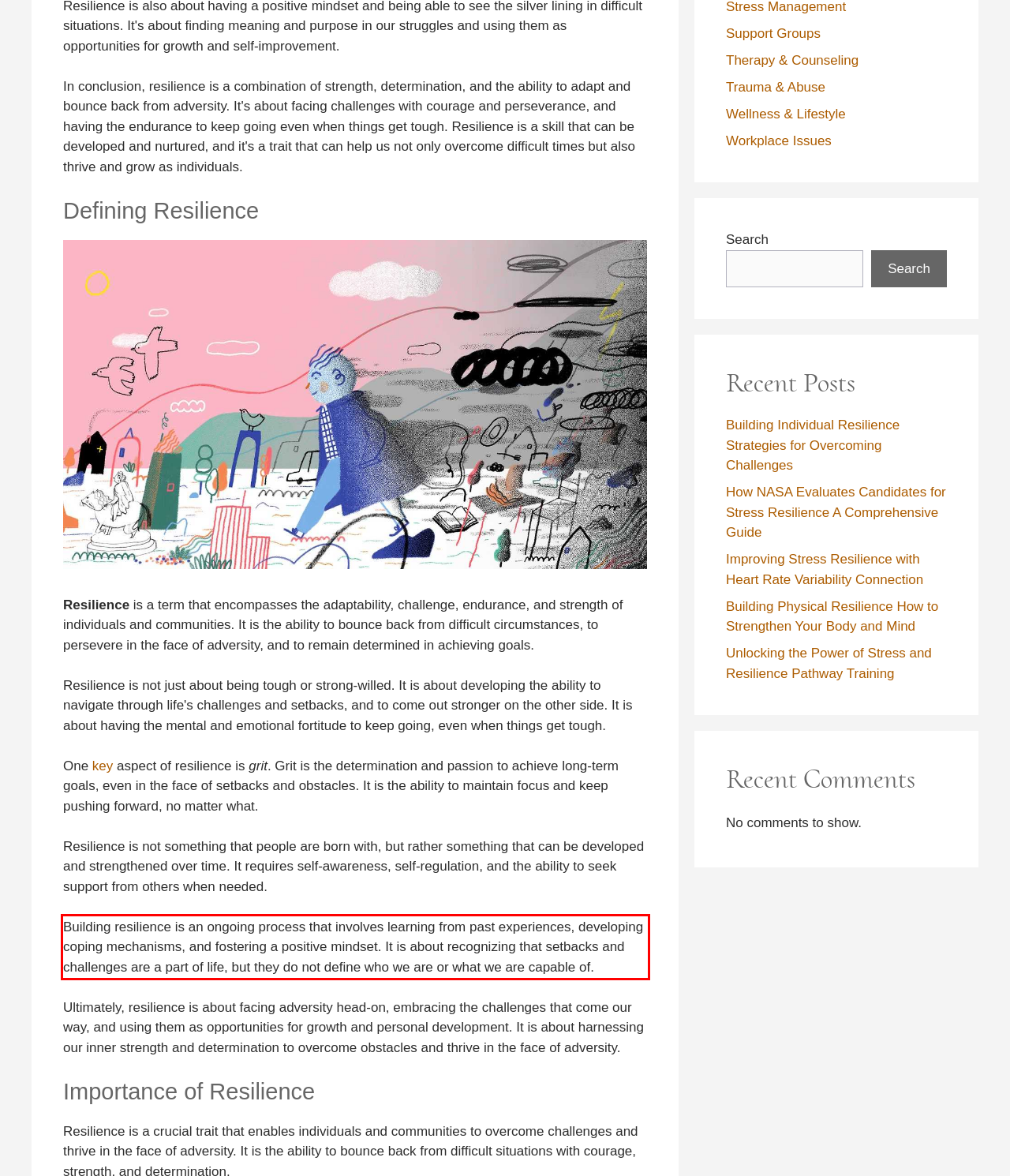From the screenshot of the webpage, locate the red bounding box and extract the text contained within that area.

Building resilience is an ongoing process that involves learning from past experiences, developing coping mechanisms, and fostering a positive mindset. It is about recognizing that setbacks and challenges are a part of life, but they do not define who we are or what we are capable of.